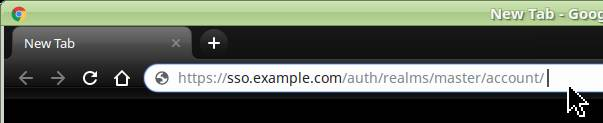Generate an in-depth description of the image you see.

The image showcases a web browser's address bar displaying a URL: `https://sso.example.com/auth/realms/master/account/`. The scene captures a newly opened tab titled "New Tab - Google Chrome" at the top. The browser is placed against a dark background, highlighting the sleek design of the URL bar. The cursor is positioned at the end of the URL, indicating that the user might be ready to take action, such as pressing Enter to navigate to the specified address. This URL likely directs users to the Single Sign-On (SSO) account settings page, which is relevant for enabling and managing two-factor authentication (2FA).